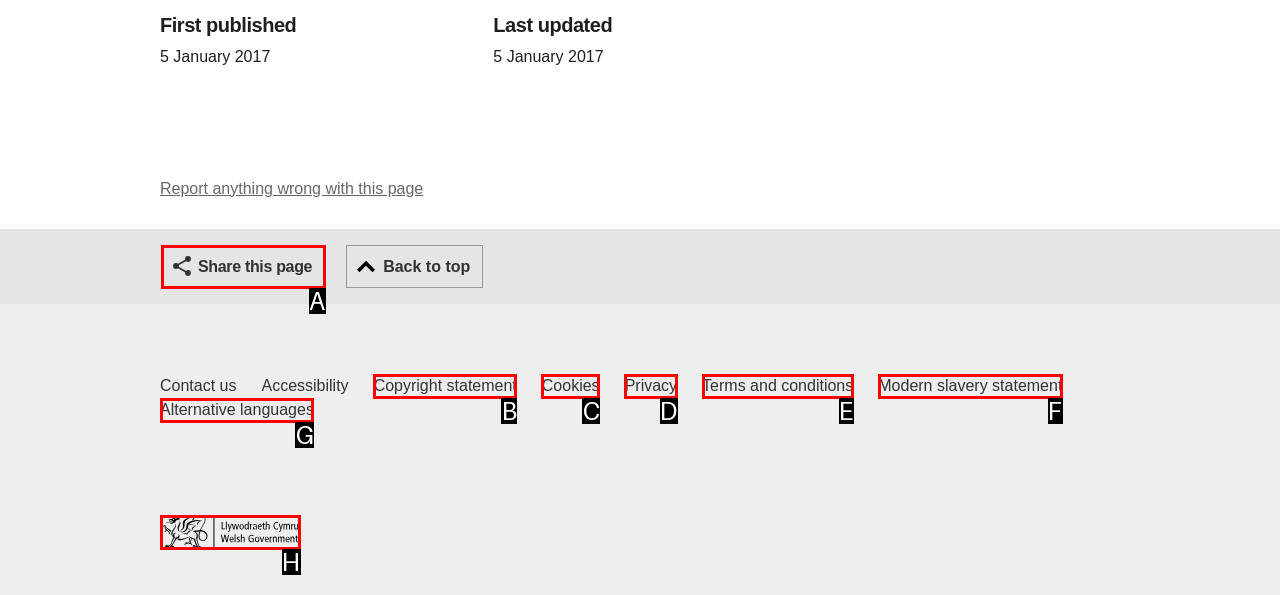Determine which option matches the element description: Copyright statement
Answer using the letter of the correct option.

B